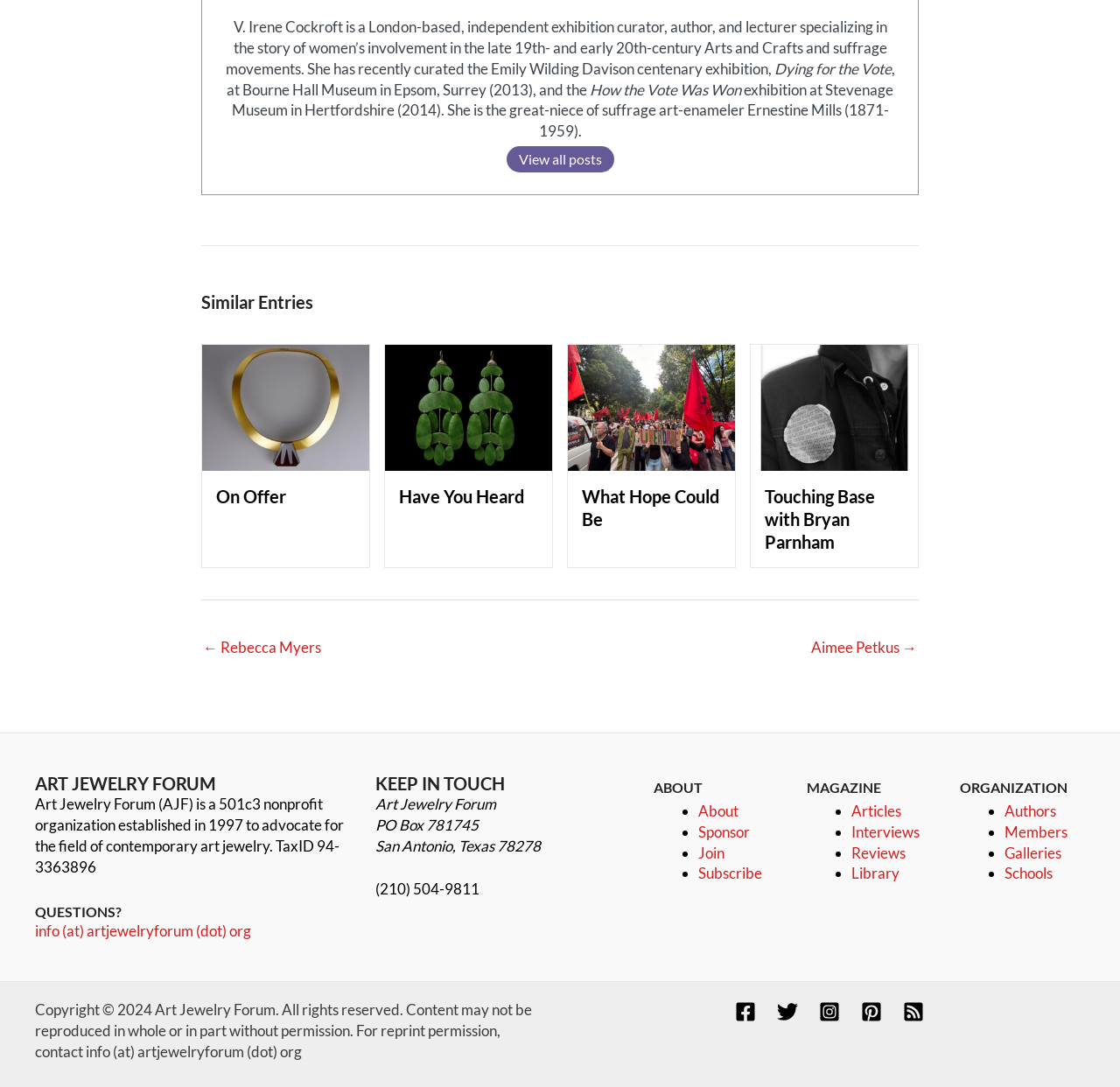What is the phone number of Art Jewelry Forum?
Respond to the question with a single word or phrase according to the image.

(210) 504-9811